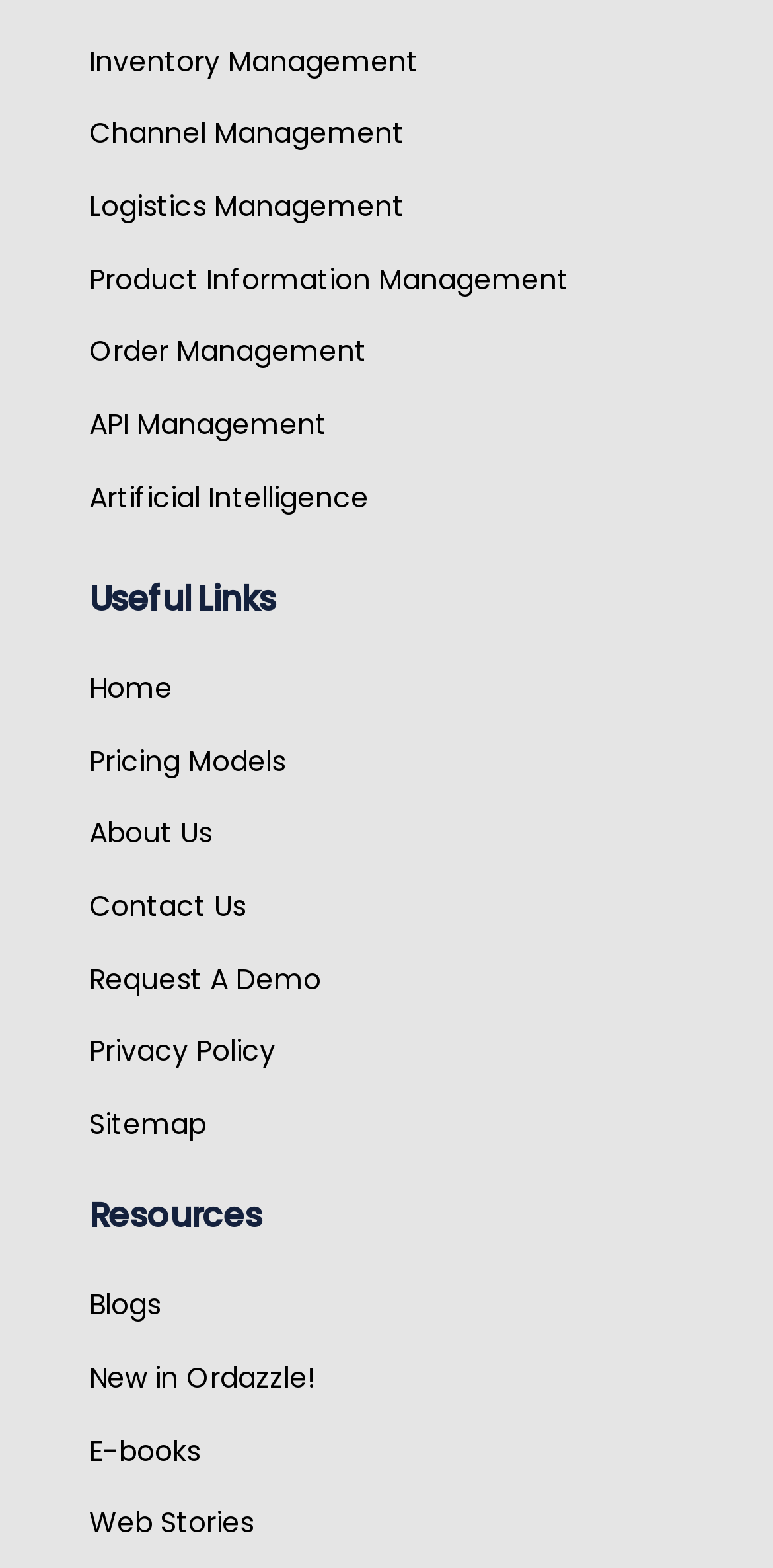What is the last link in the 'Useful Links' section?
Refer to the image and answer the question using a single word or phrase.

Sitemap